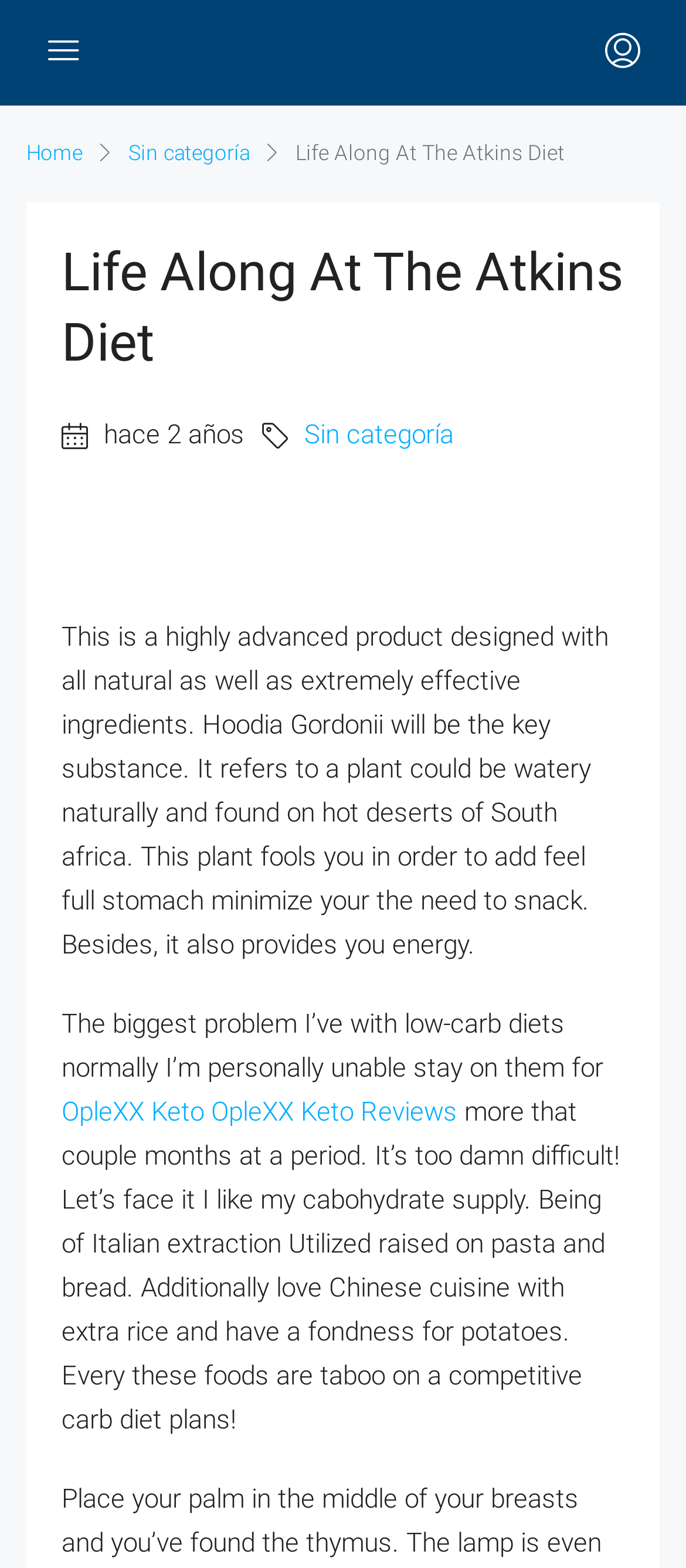Provide the bounding box coordinates, formatted as (top-left x, top-left y, bottom-right x, bottom-right y), with all values being floating point numbers between 0 and 1. Identify the bounding box of the UI element that matches the description: Home

[0.038, 0.084, 0.121, 0.112]